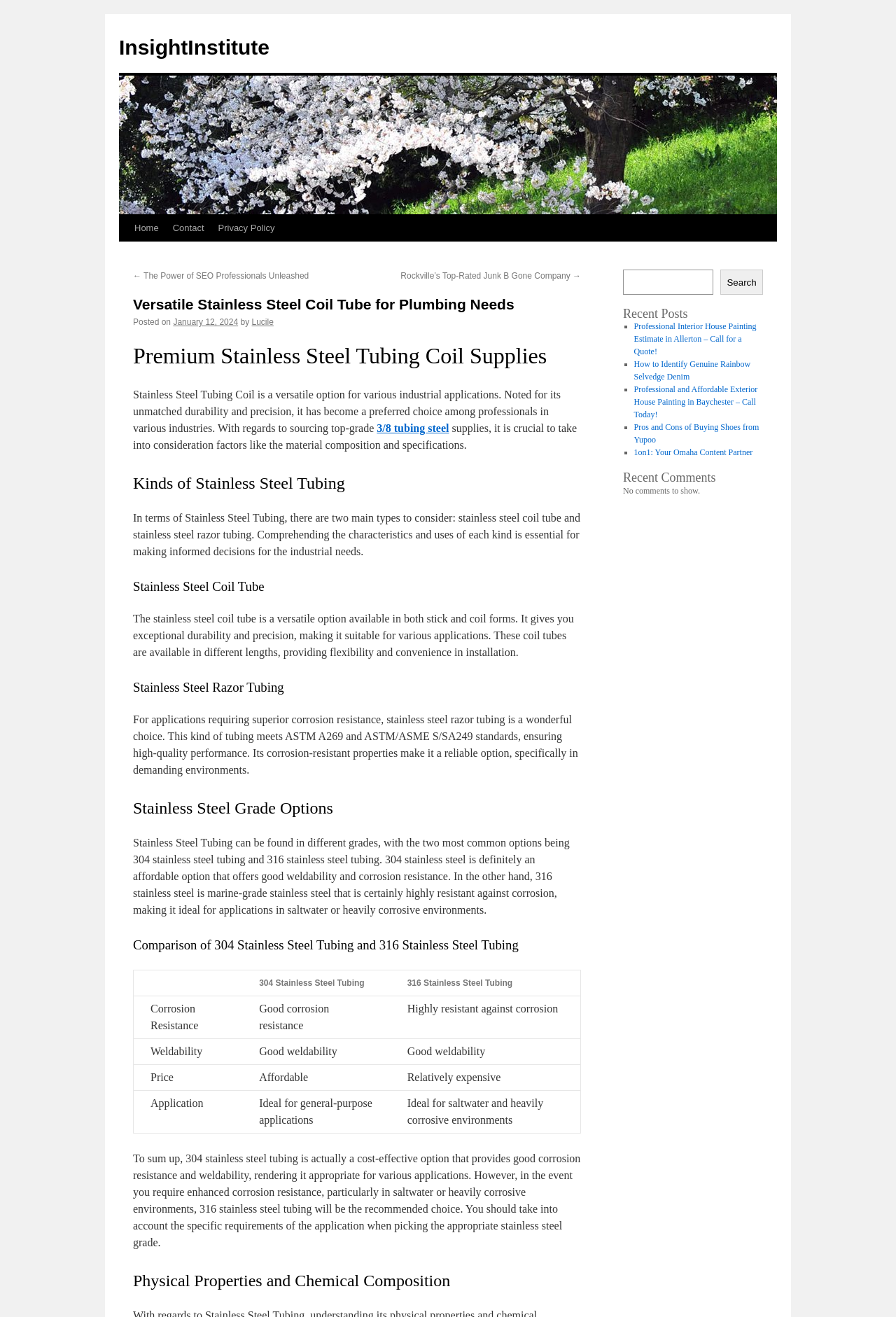Please use the details from the image to answer the following question comprehensively:
What is the title of the section below the search box?

The section below the search box is titled 'Recent Posts', which lists recent articles or blog posts. This section provides users with a quick overview of the latest content available on the webpage.